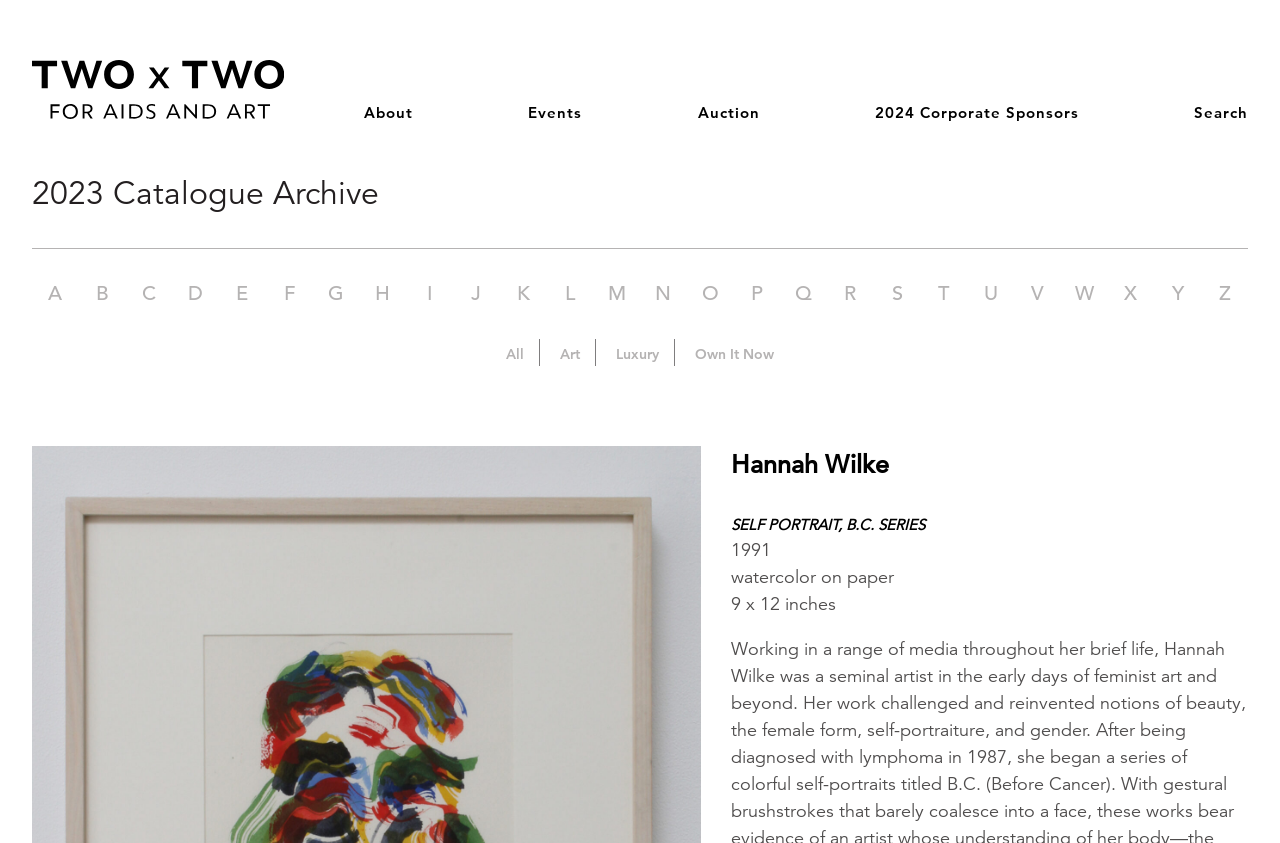Identify the bounding box coordinates of the part that should be clicked to carry out this instruction: "Explore the 'Auction' section".

[0.545, 0.125, 0.593, 0.142]